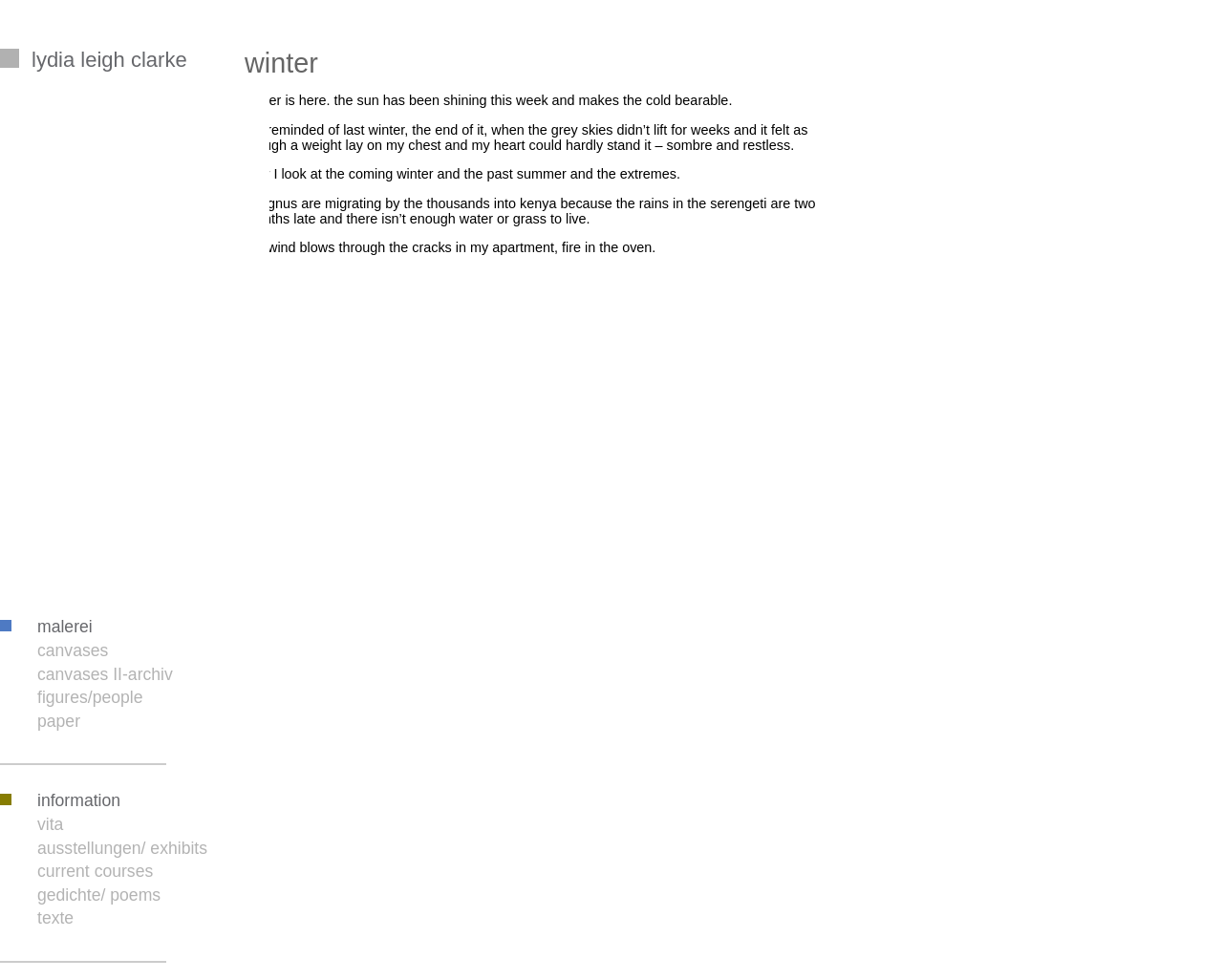Please find the bounding box coordinates of the element that needs to be clicked to perform the following instruction: "explore the figures and people section". The bounding box coordinates should be four float numbers between 0 and 1, represented as [left, top, right, bottom].

[0.0, 0.702, 0.117, 0.721]